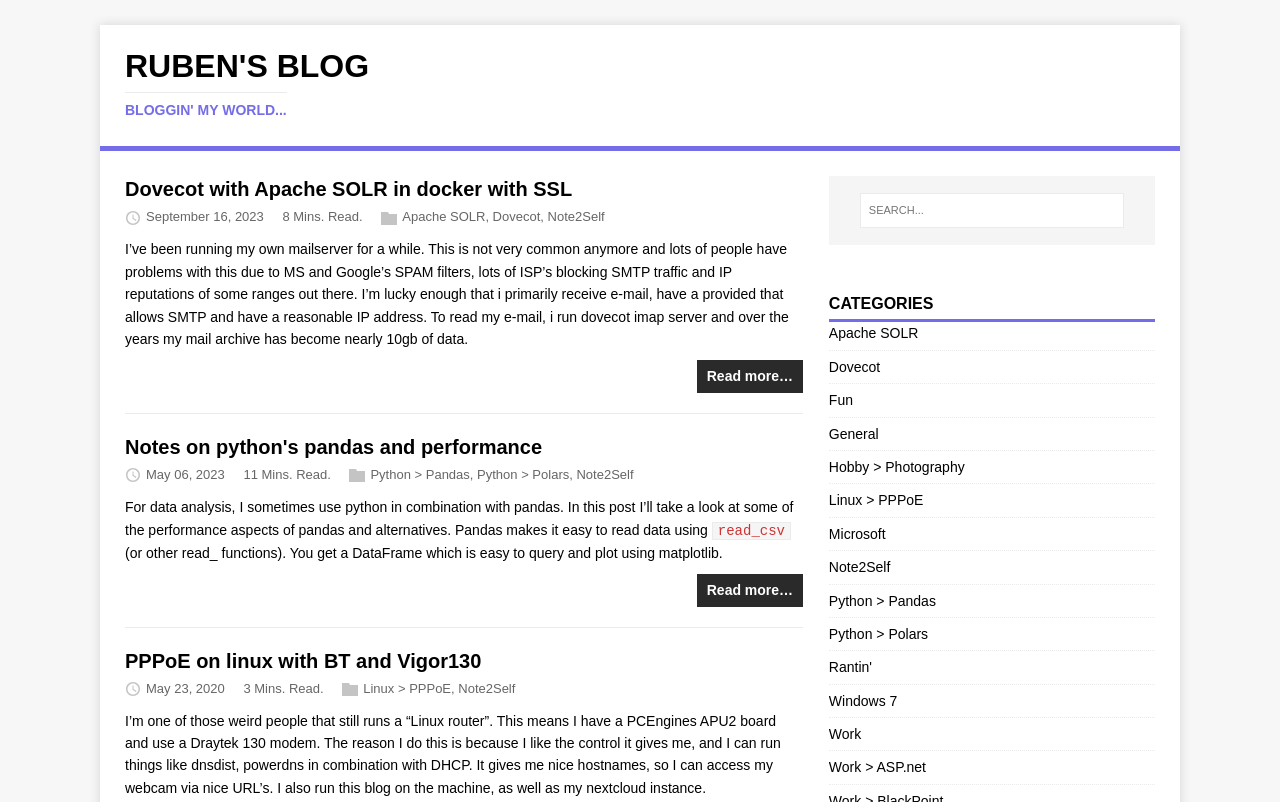What is the date of the third article?
Based on the screenshot, provide a one-word or short-phrase response.

May 23, 2020